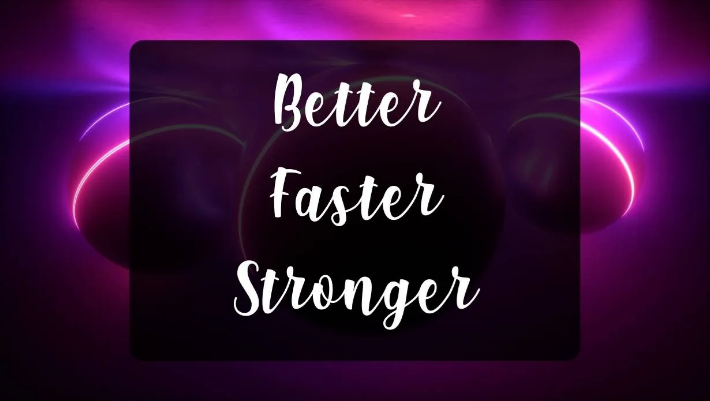Please look at the image and answer the question with a detailed explanation: What is the overall aesthetic of the image?

The caption describes the image as having a 'vibrant and modern aesthetic', which suggests that the image has a bright and contemporary feel to it.